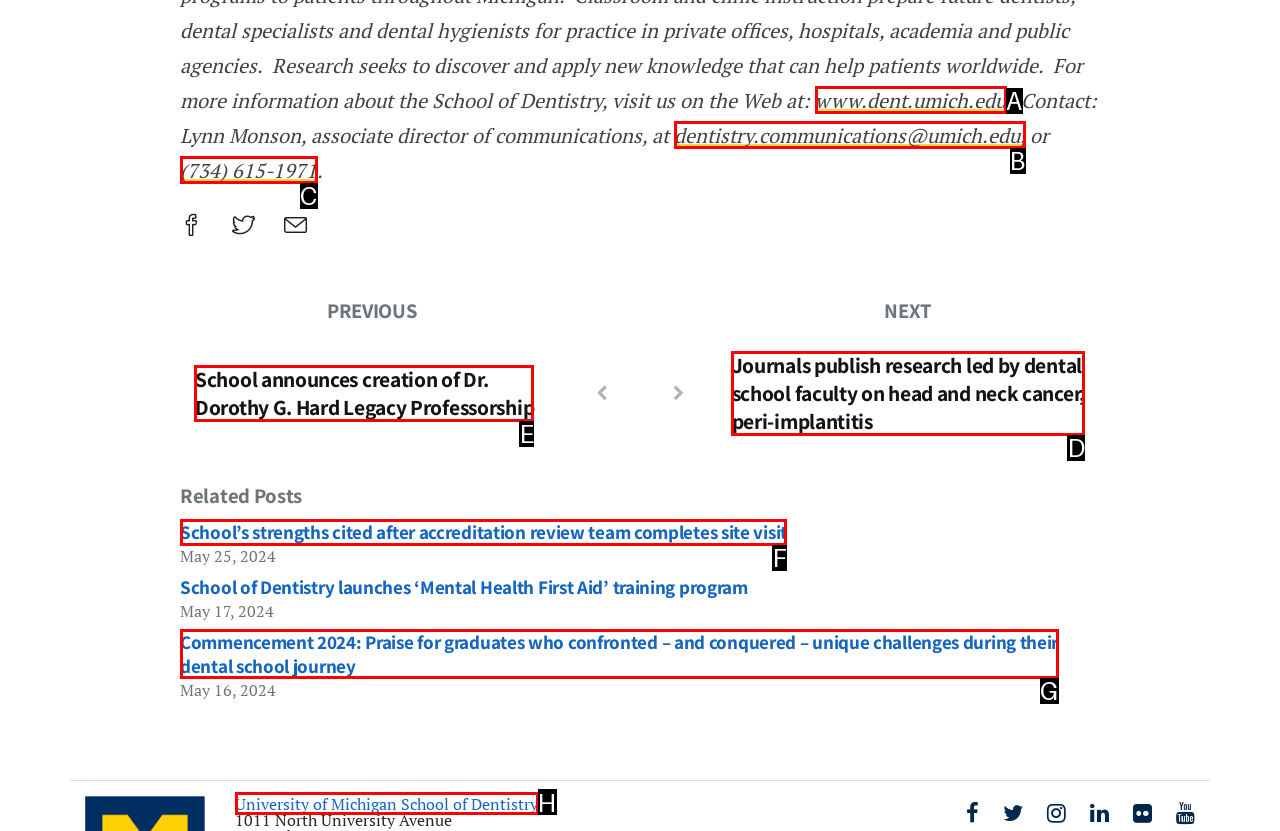Out of the given choices, which letter corresponds to the UI element required to Read the news article about Dr. Dorothy G. Hard Legacy Professorship? Answer with the letter.

E